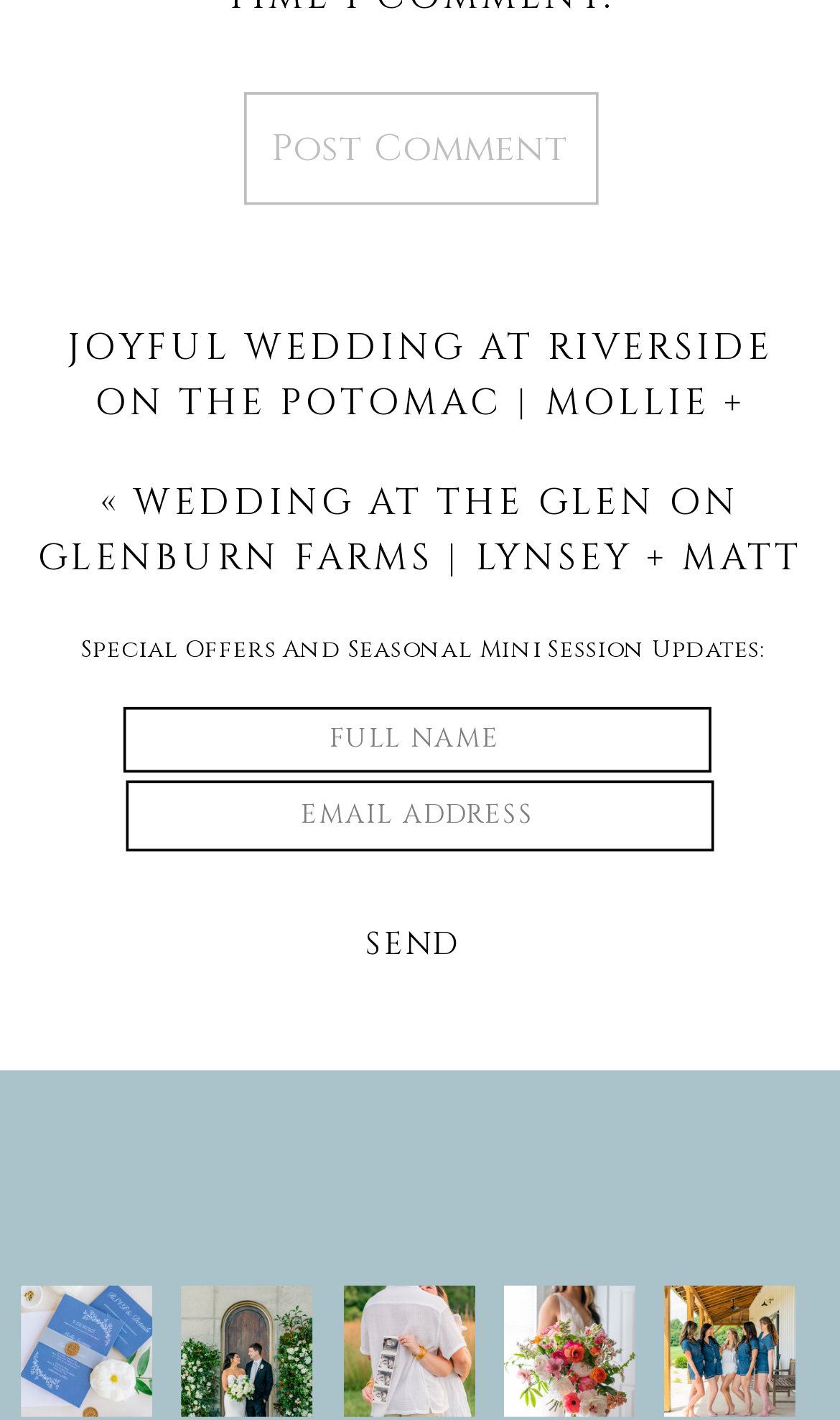What is the purpose of the 'Post Comment' button?
Answer with a single word or phrase by referring to the visual content.

To submit a comment